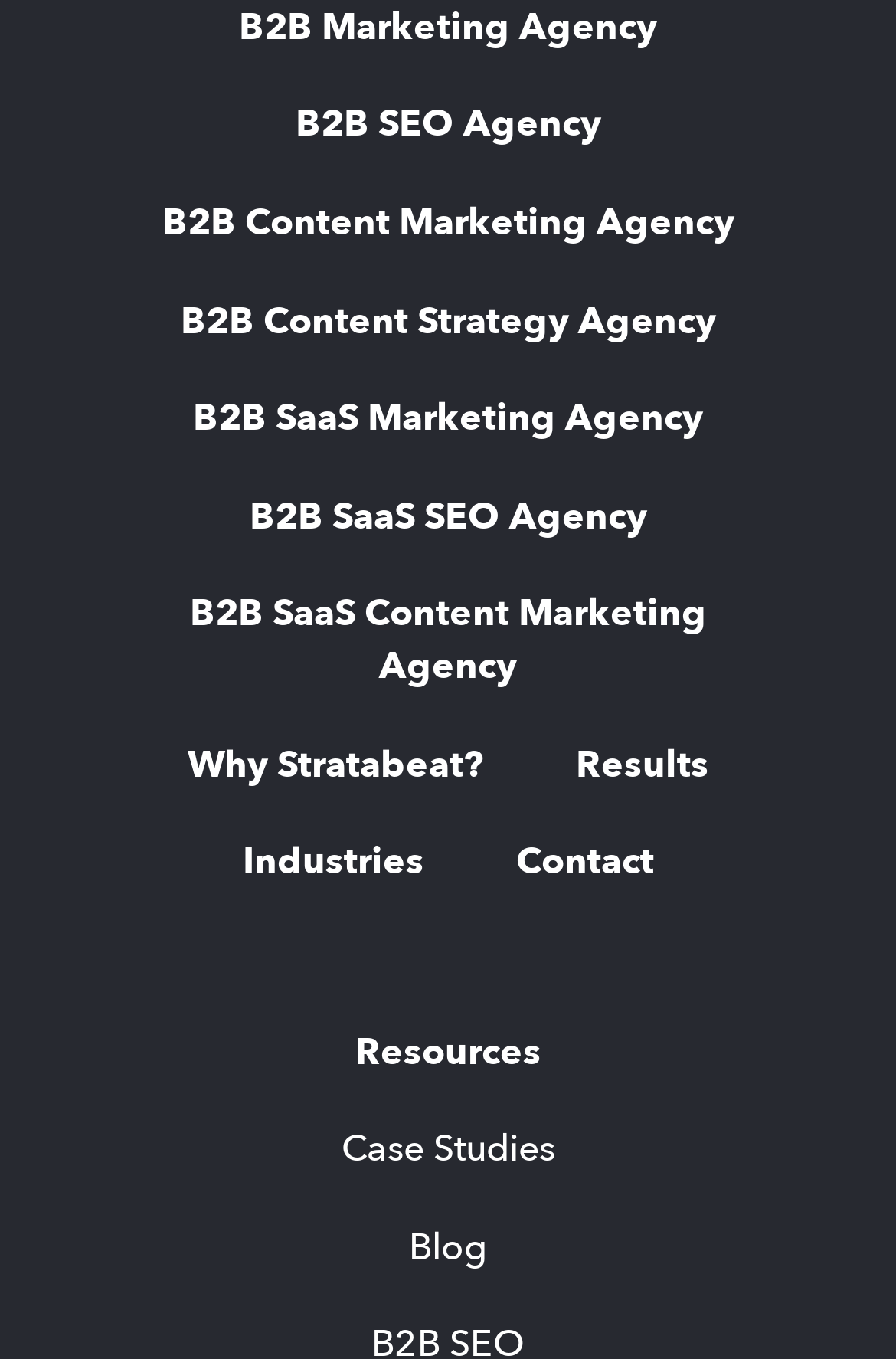Use the information in the screenshot to answer the question comprehensively: What type of marketing agency is this?

This question can be answered by looking at the links on the webpage, which include 'B2B Marketing Agency', 'B2B SEO Agency', 'B2B Content Marketing Agency', and so on. These links suggest that the webpage is related to a B2B marketing agency.